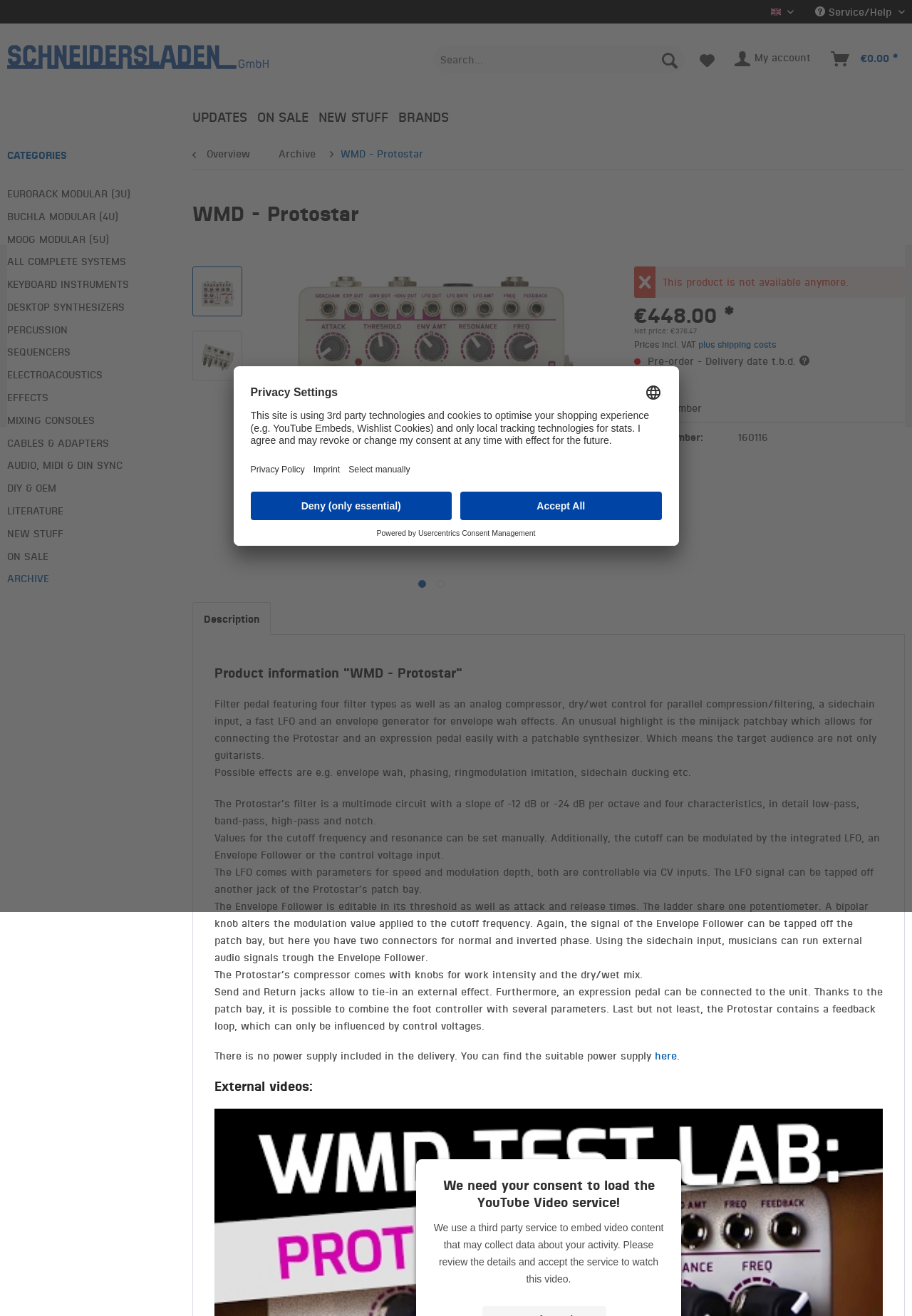Respond concisely with one word or phrase to the following query:
What is the name of the website?

Schneidersladen